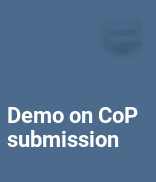Please reply to the following question with a single word or a short phrase:
What type of tone does the background color convey?

Professional